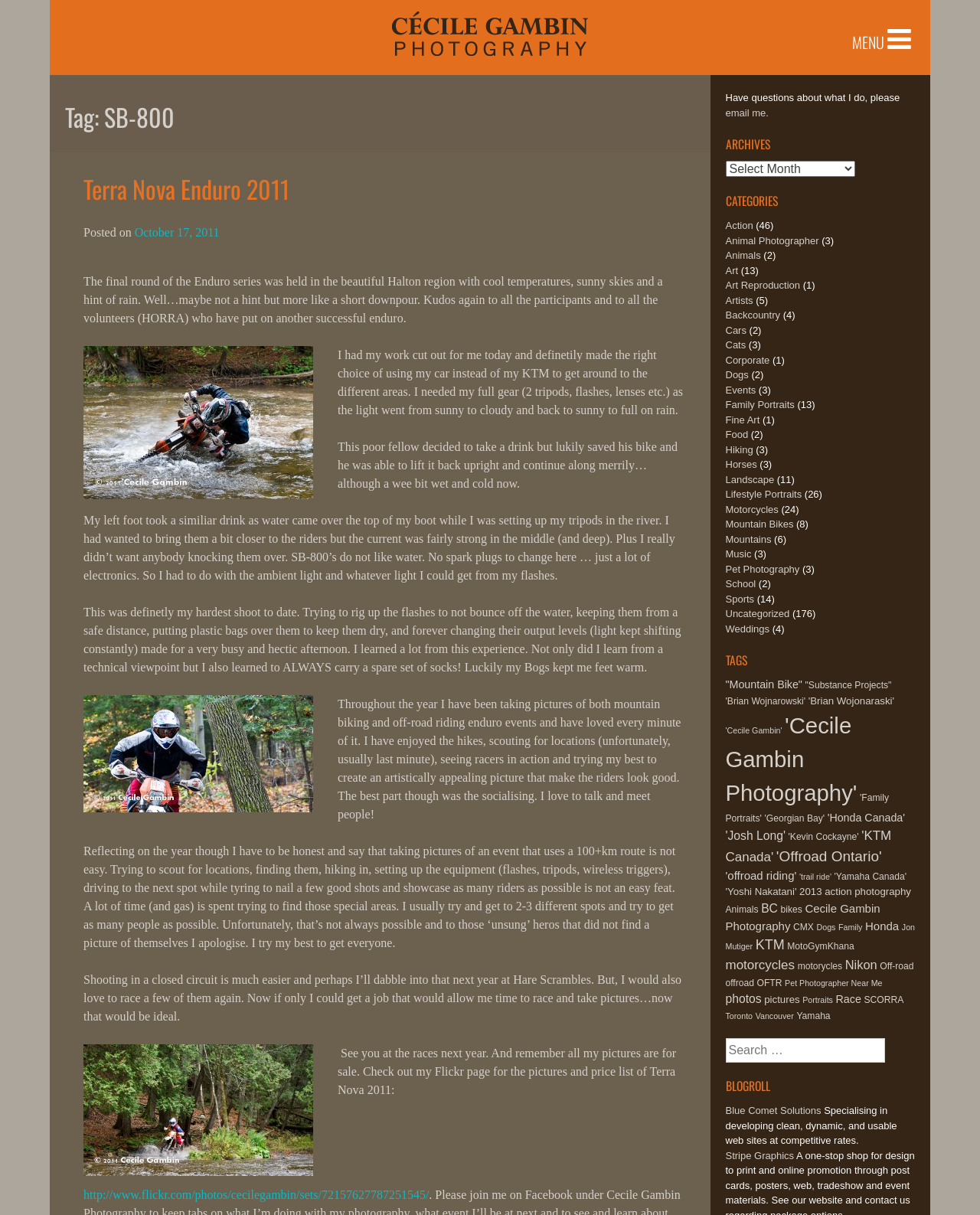What type of photography does the author specialize in?
Refer to the image and answer the question using a single word or phrase.

Action and Animal Photography